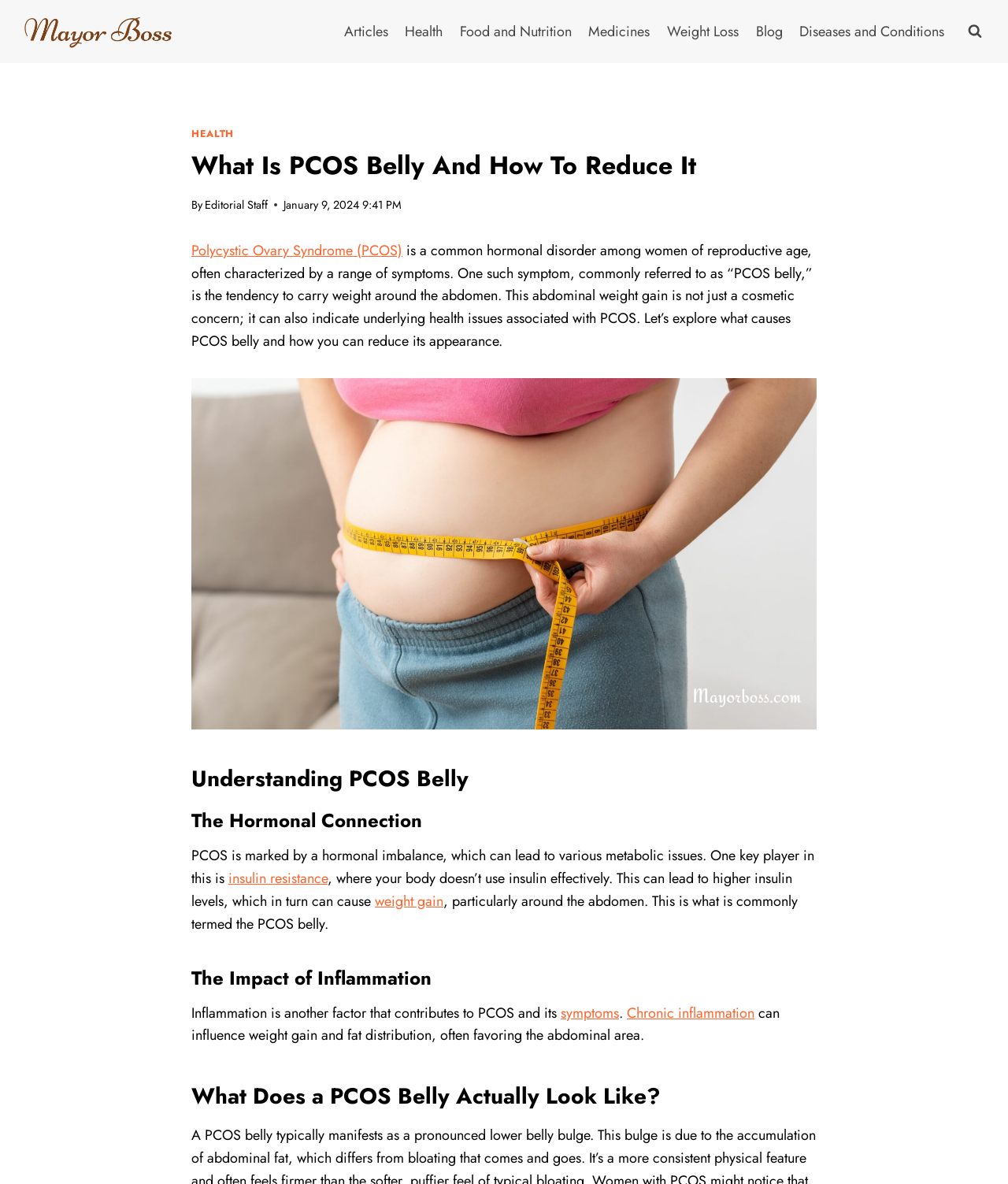Locate the bounding box coordinates of the element's region that should be clicked to carry out the following instruction: "Read the article about Florian Foundation". The coordinates need to be four float numbers between 0 and 1, i.e., [left, top, right, bottom].

None